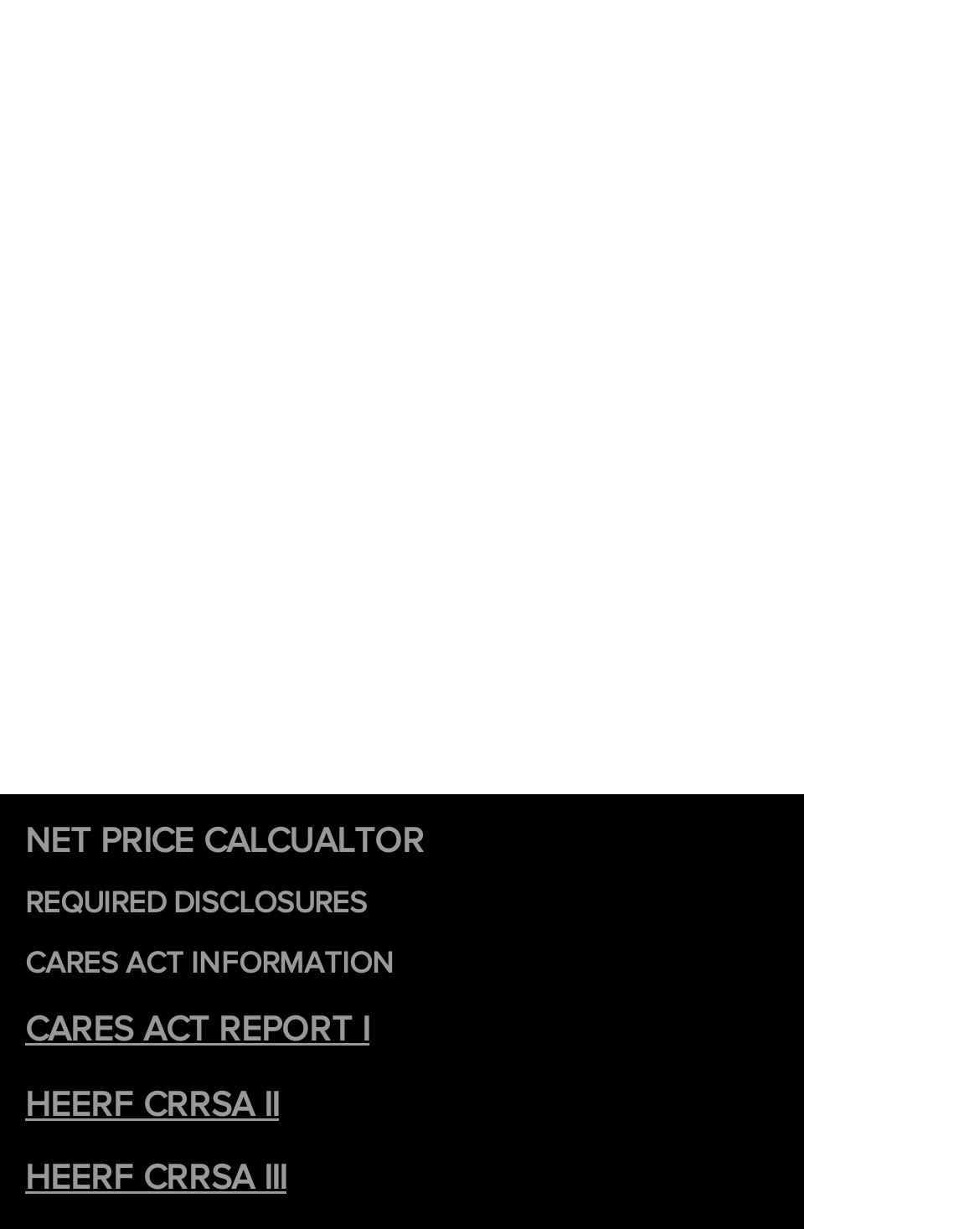What is the purpose of the 'REQUIRED DISCLOSURES' link?
Give a one-word or short-phrase answer derived from the screenshot.

To provide required disclosures